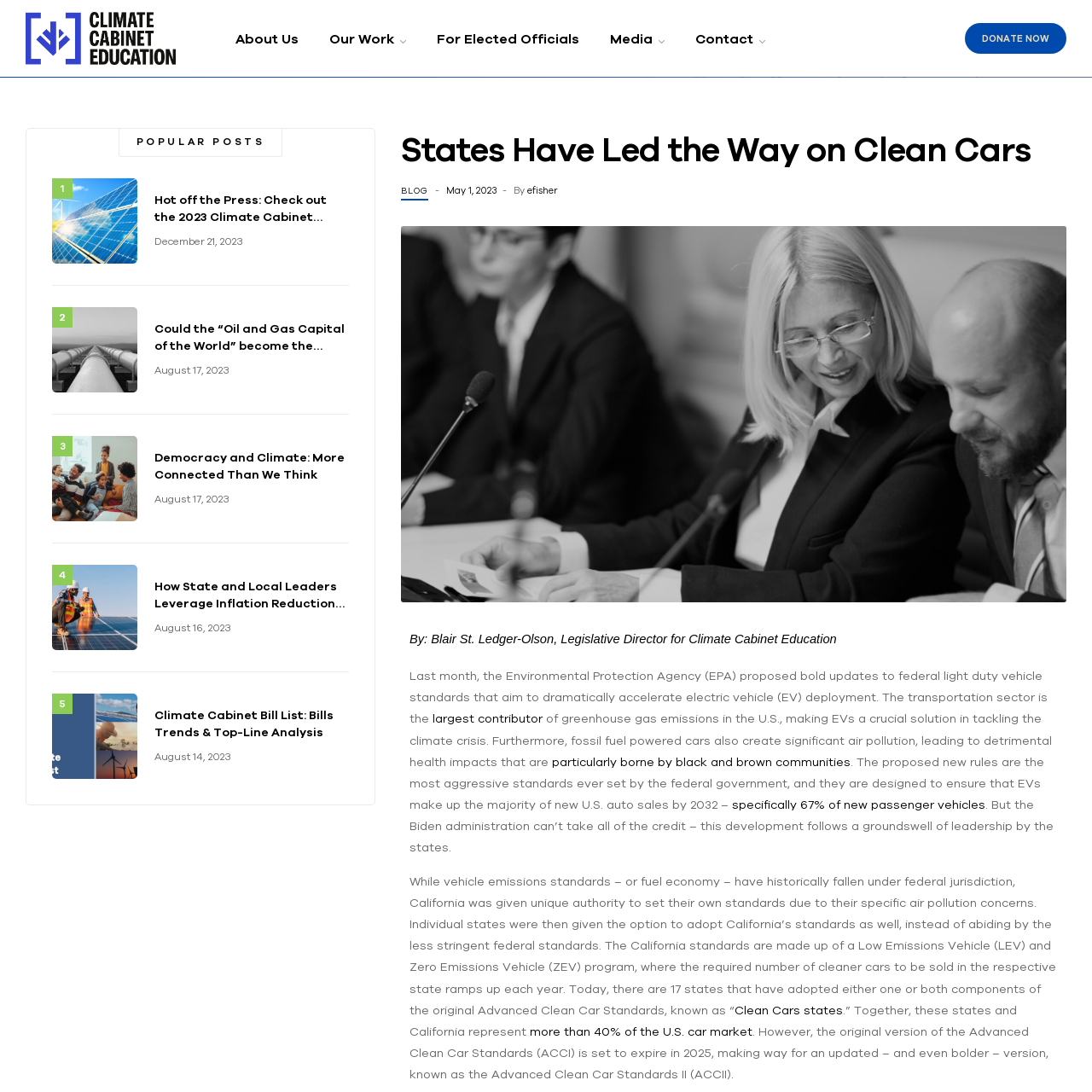Identify the bounding box coordinates of the clickable region necessary to fulfill the following instruction: "Click the 'About Us' link". The bounding box coordinates should be four float numbers between 0 and 1, i.e., [left, top, right, bottom].

[0.203, 0.013, 0.286, 0.057]